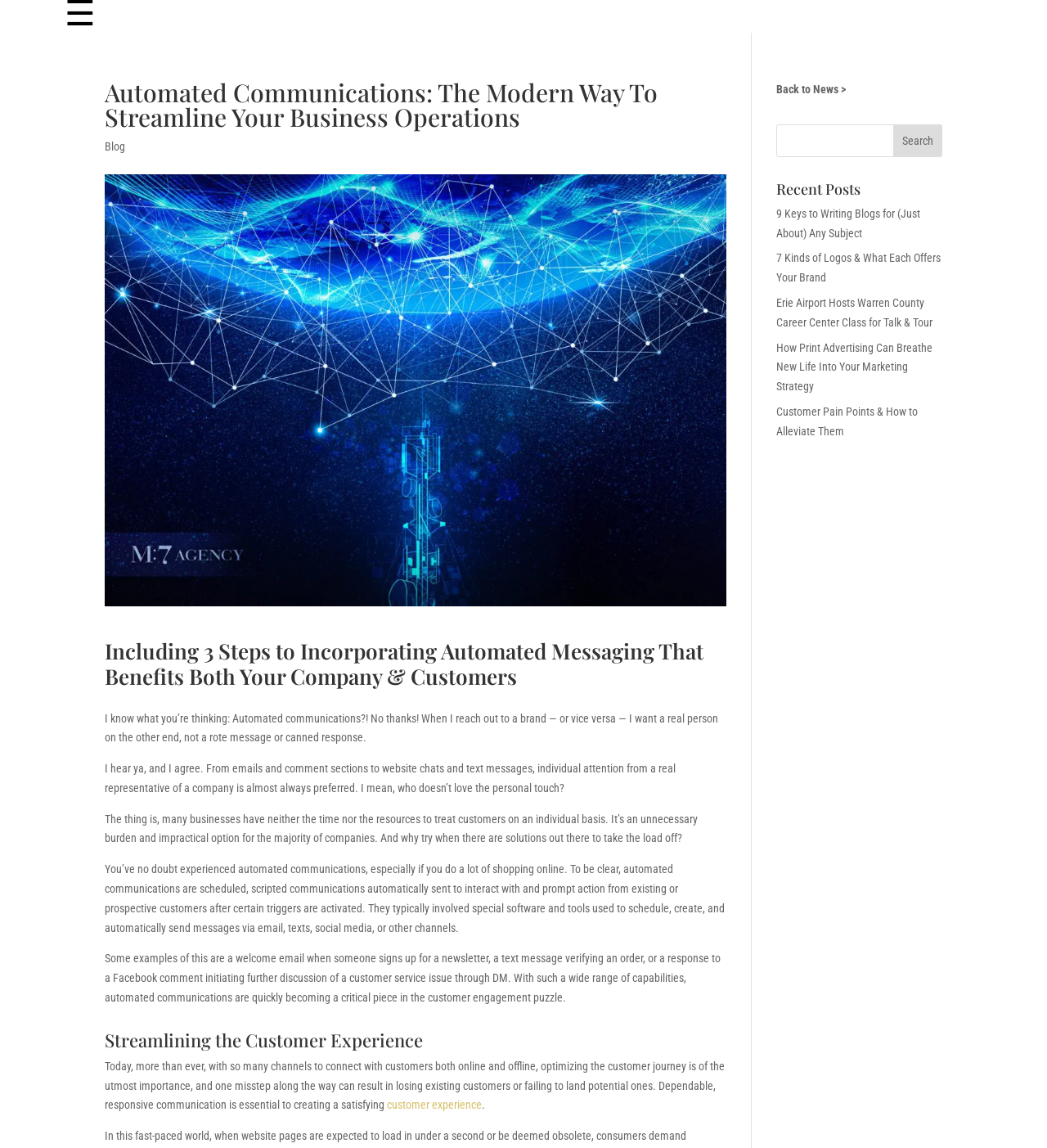What is an example of automated communication?
Give a detailed and exhaustive answer to the question.

The webpage provides examples of automated communications, including a welcome email when someone signs up for a newsletter, a text message verifying an order, or a response to a Facebook comment initiating further discussion of a customer service issue through DM.